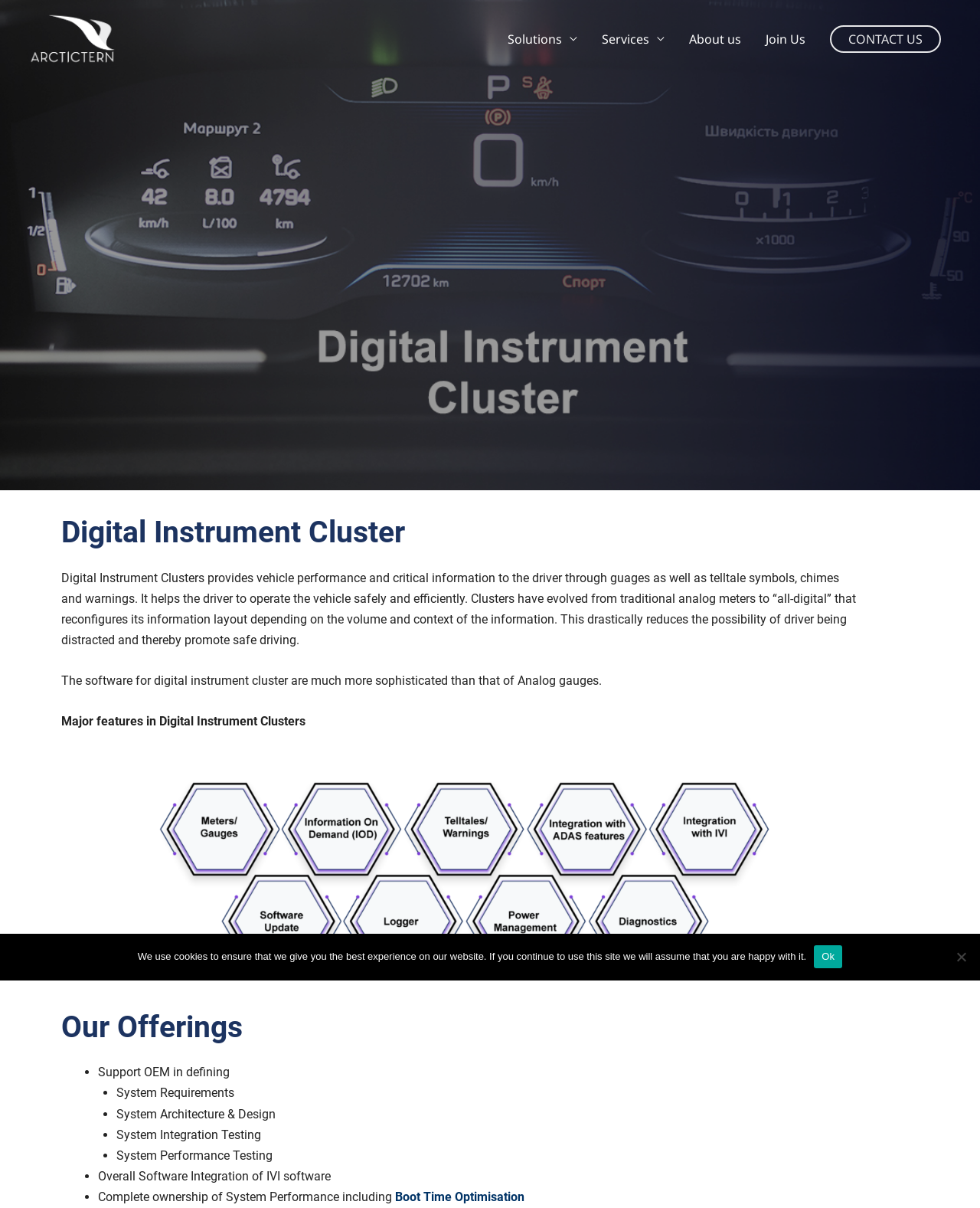What is the purpose of the image on the webpage?
Provide a detailed and well-explained answer to the question.

The image on the webpage, labeled 'Digital-Instrument-Cluster', is likely used to illustrate what a Digital Instrument Cluster looks like, providing a visual representation of the concept being discussed.